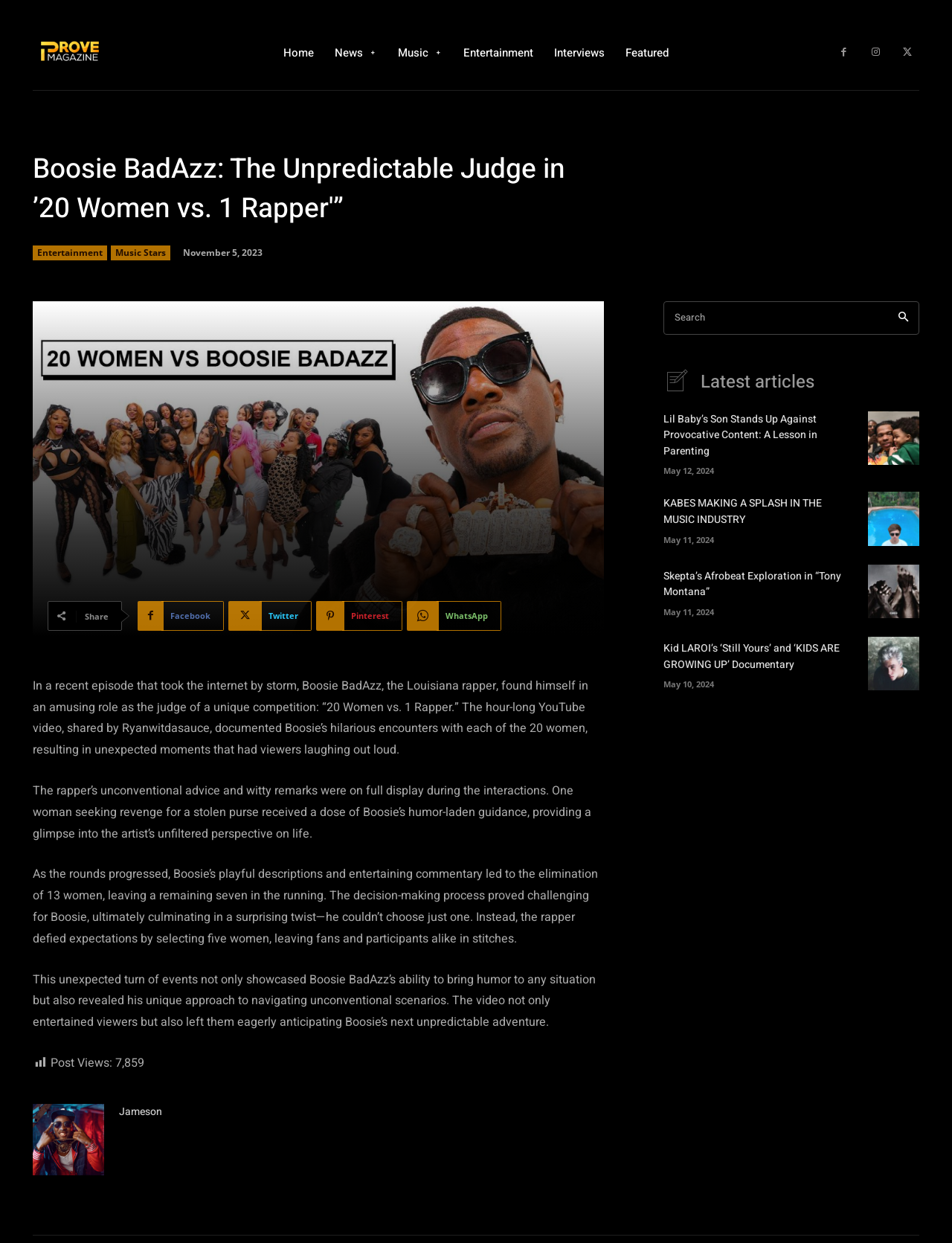Please determine the bounding box coordinates of the clickable area required to carry out the following instruction: "View the latest article 'Kid LAROI’s ‘Still Yours’ and ‘KIDS ARE GROWING UP’ Documentary'". The coordinates must be four float numbers between 0 and 1, represented as [left, top, right, bottom].

[0.912, 0.511, 0.966, 0.554]